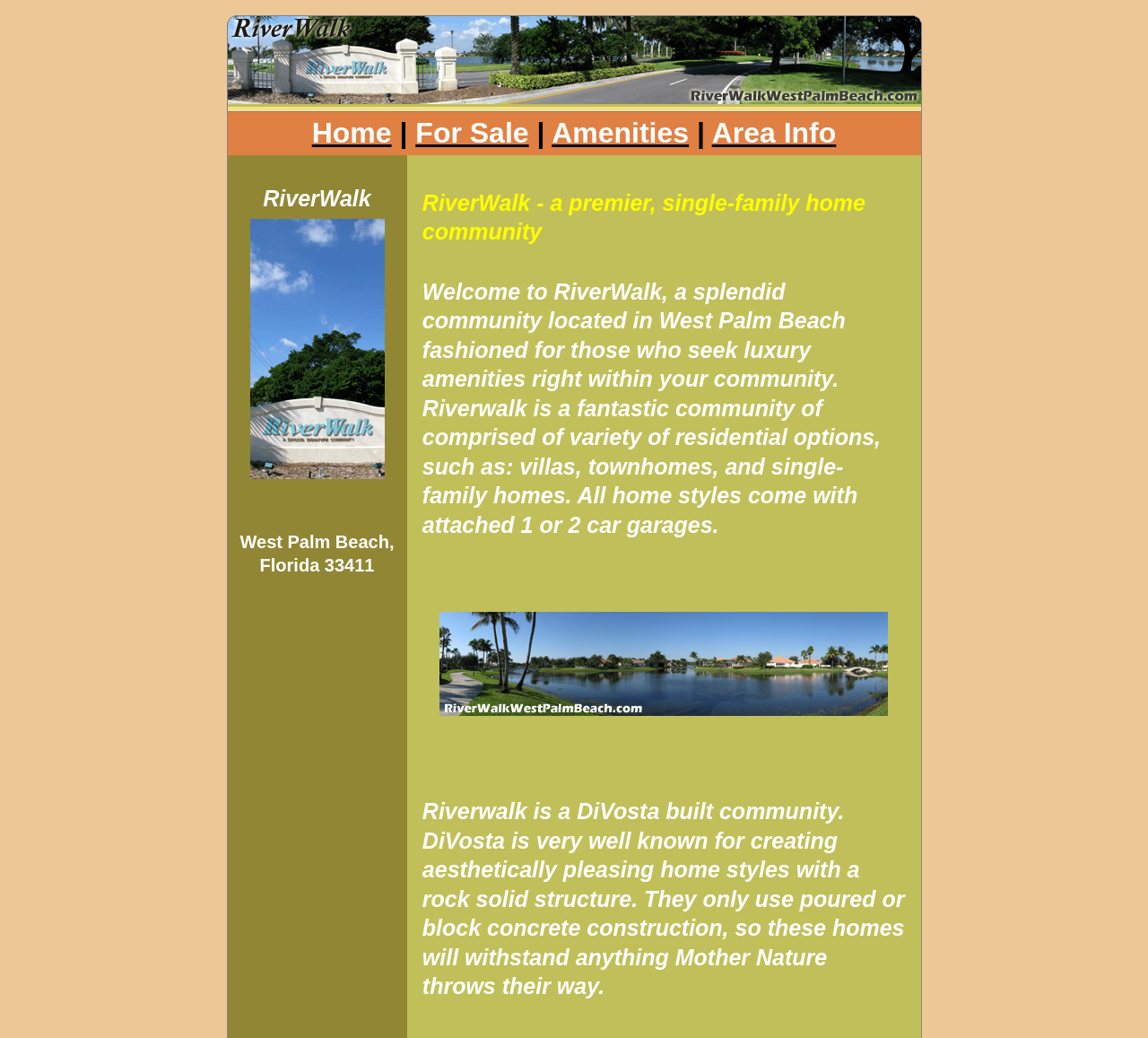Refer to the screenshot and answer the following question in detail:
What is the construction type of homes in RiverWalk?

As mentioned on the webpage, DiVosta, the builder of RiverWalk, only uses poured or block concrete construction, so these homes will withstand anything Mother Nature throws their way.